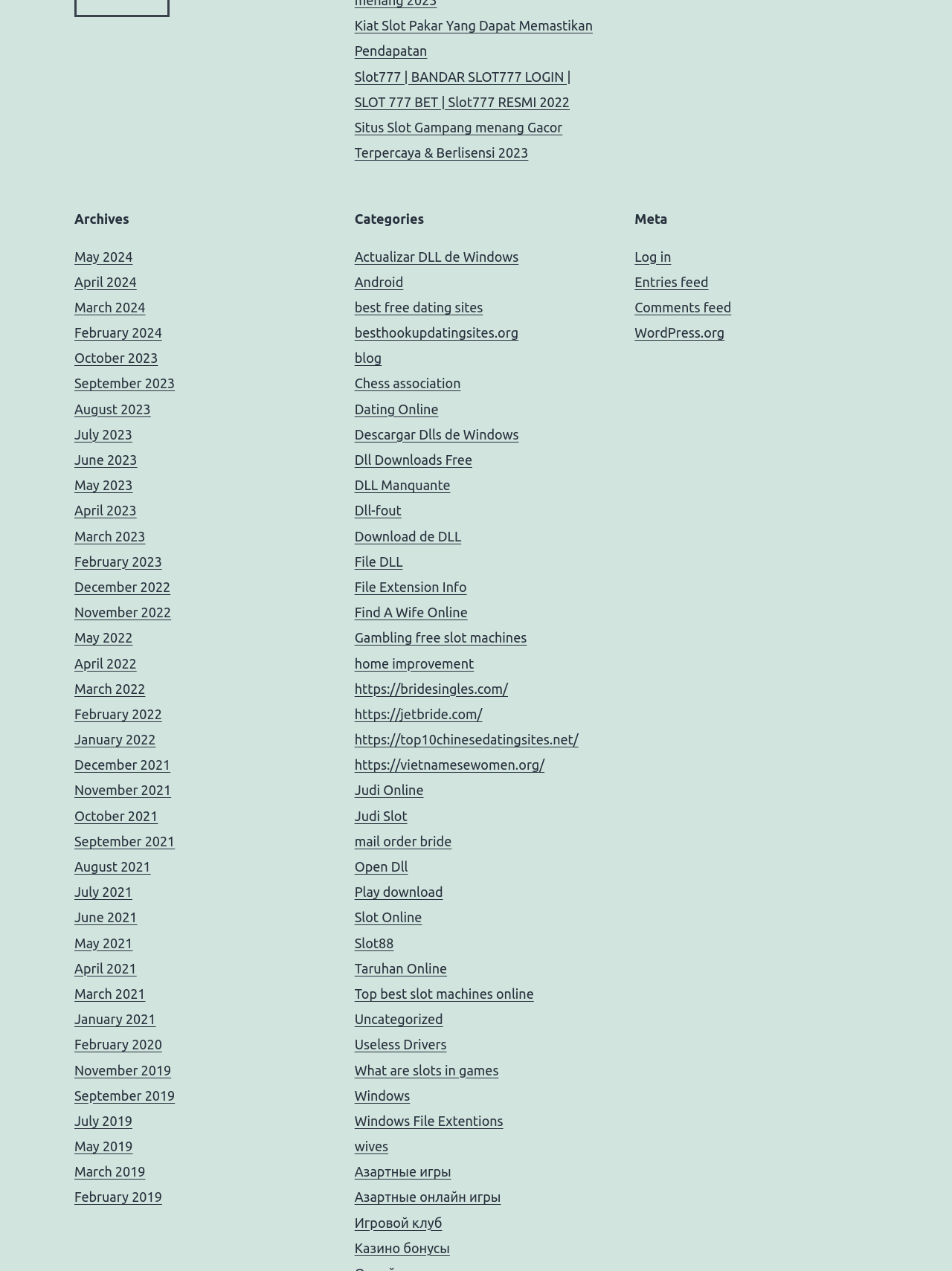Locate the bounding box coordinates of the element that should be clicked to fulfill the instruction: "Share via Facebook".

None